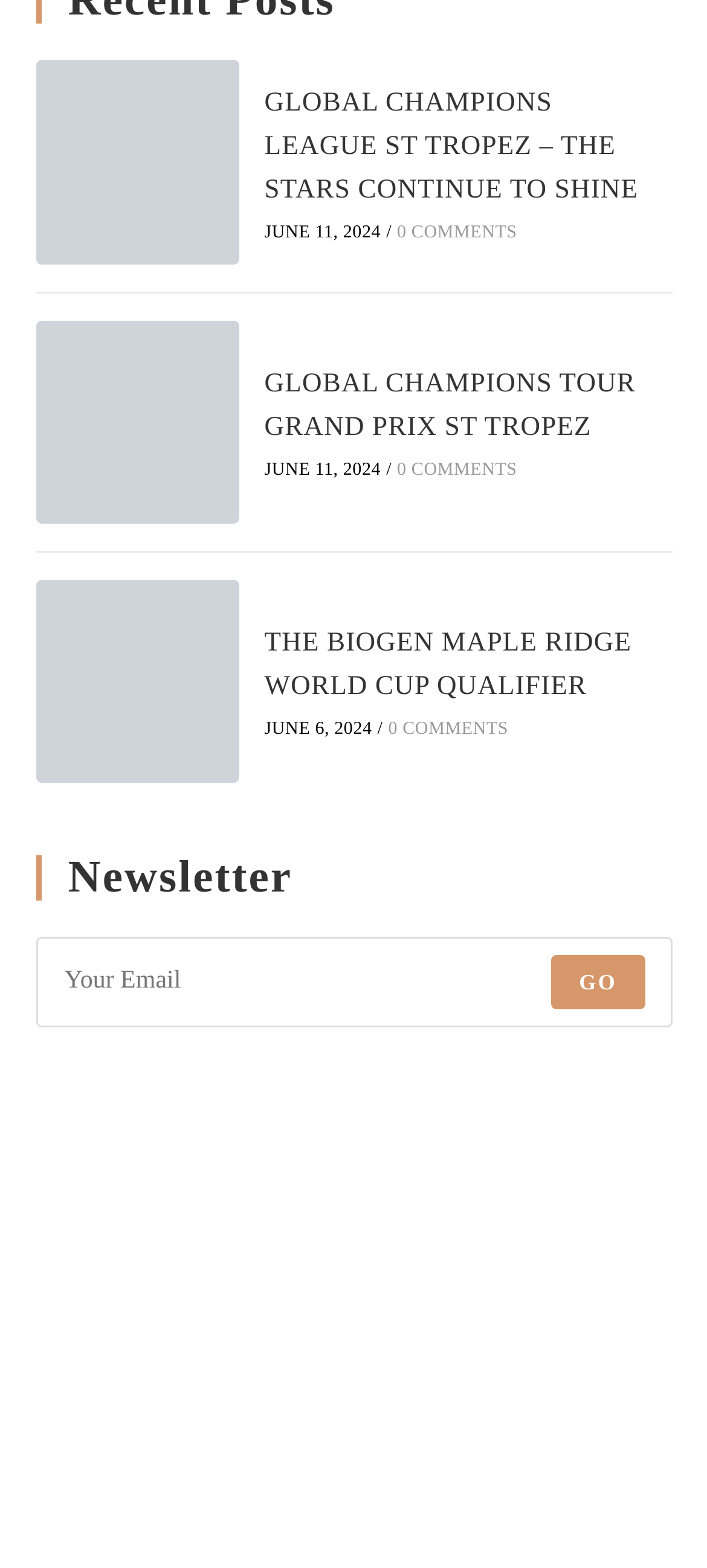Using the provided element description "Go", determine the bounding box coordinates of the UI element.

[0.781, 0.573, 0.912, 0.608]